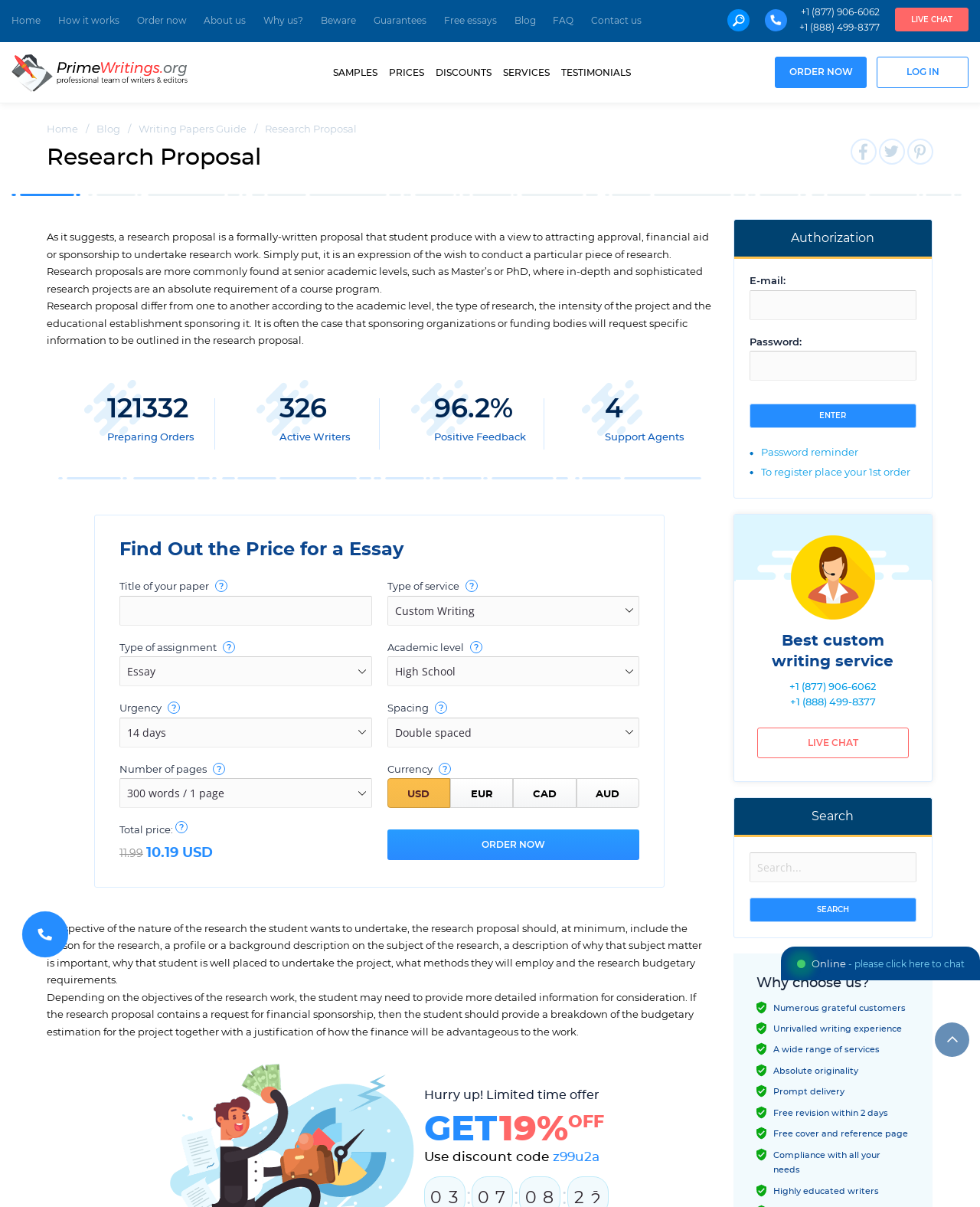Answer this question using a single word or a brief phrase:
What is the purpose of a research proposal?

to attract approval, financial aid or sponsorship